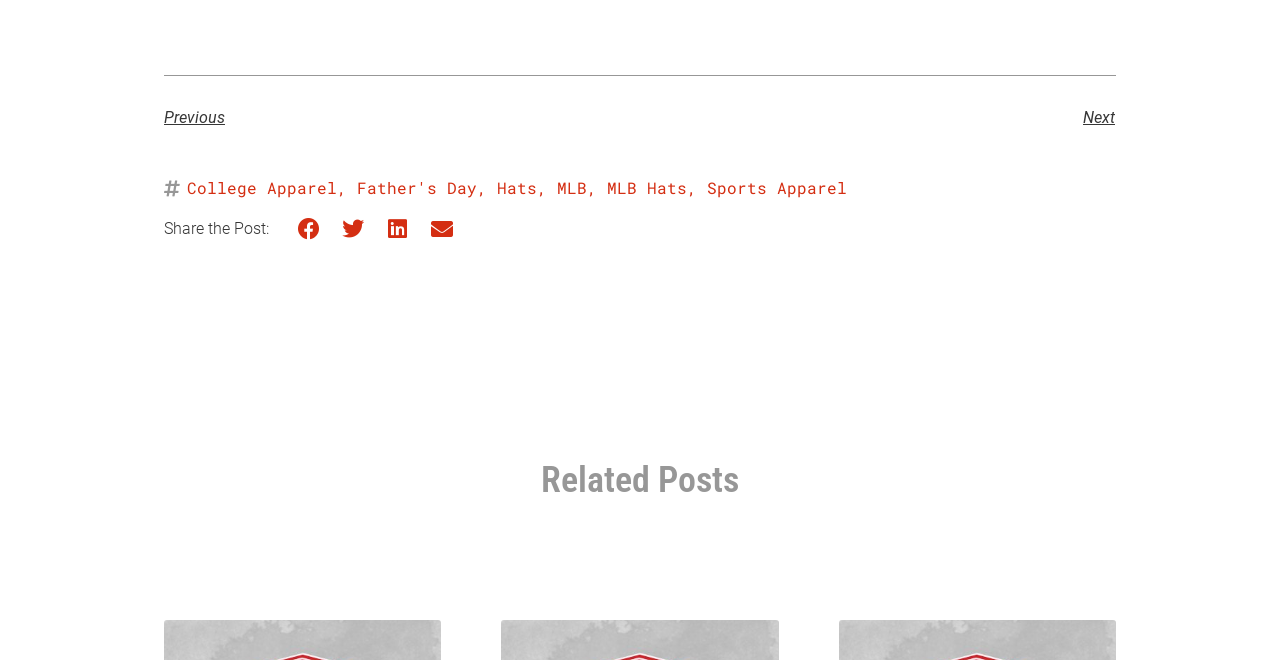From the given element description: "MLB", find the bounding box for the UI element. Provide the coordinates as four float numbers between 0 and 1, in the order [left, top, right, bottom].

[0.435, 0.268, 0.459, 0.299]